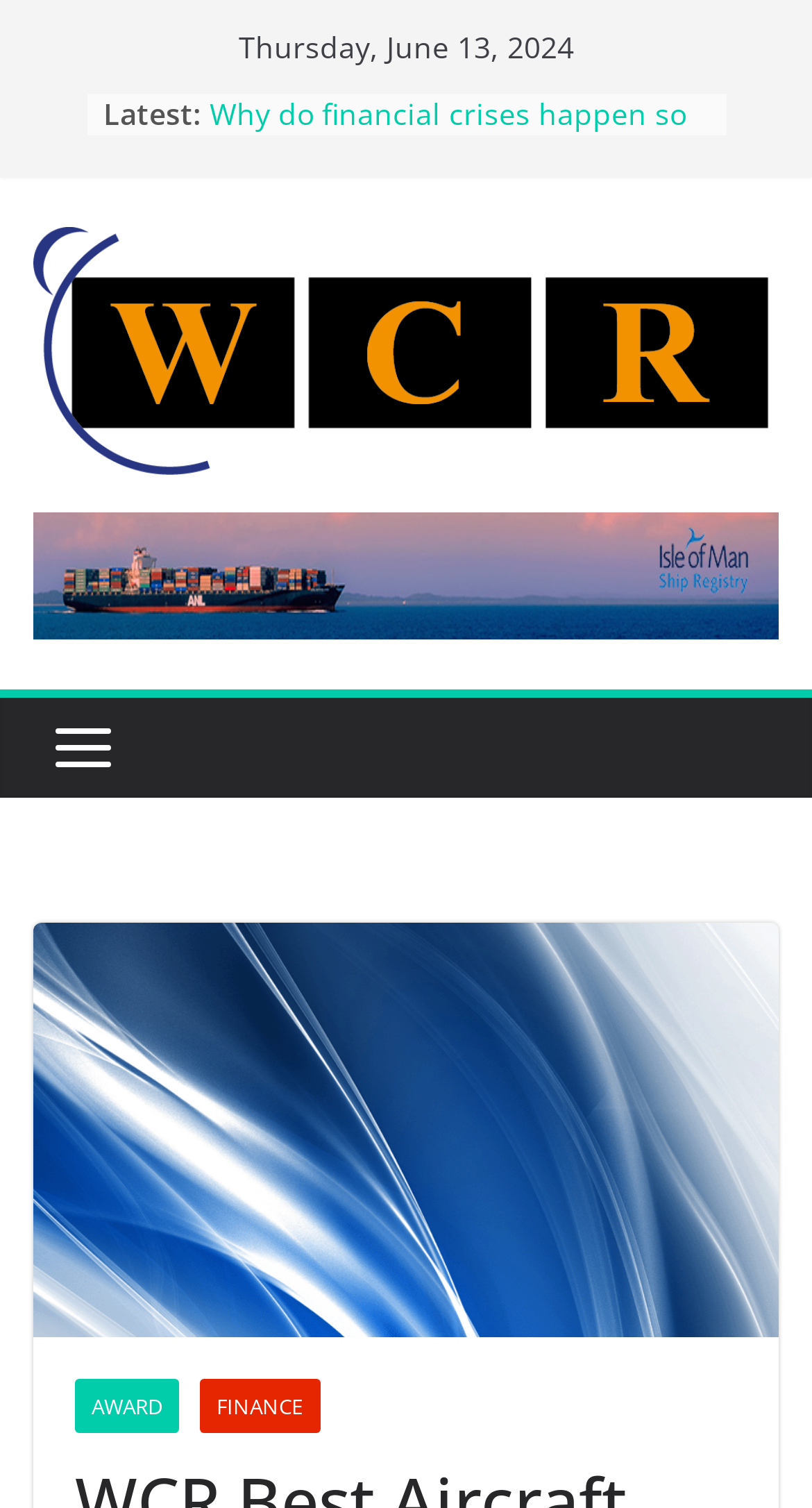By analyzing the image, answer the following question with a detailed response: What is the category of the link 'Bridging the innovation gap'?

I found the link 'Bridging the innovation gap' under the category 'Latest:' on the webpage, which is located in the middle section of the page.